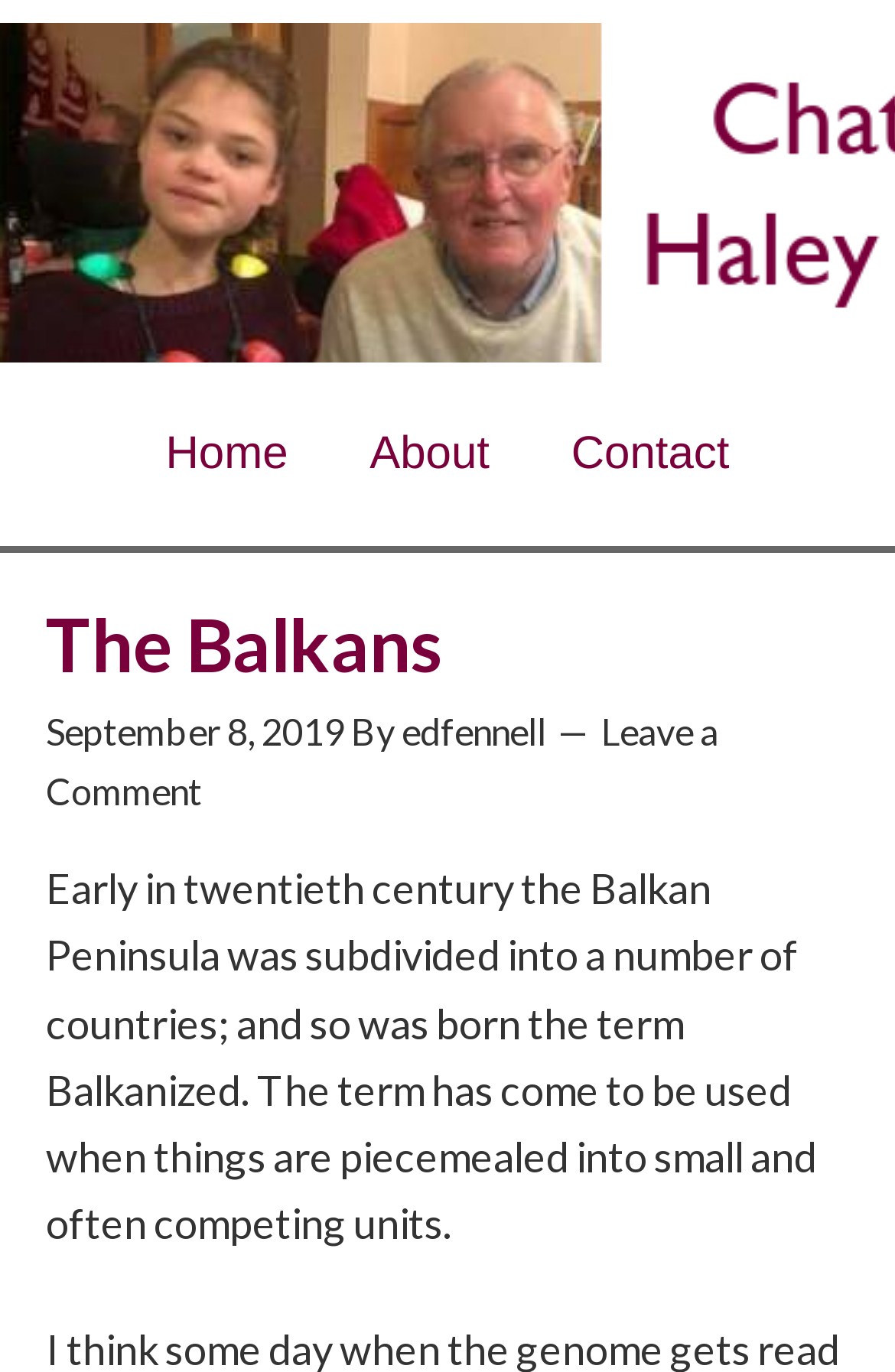What is the term used to describe the subdivision of the Balkan Peninsula?
Answer the question with a single word or phrase by looking at the picture.

Balkanized